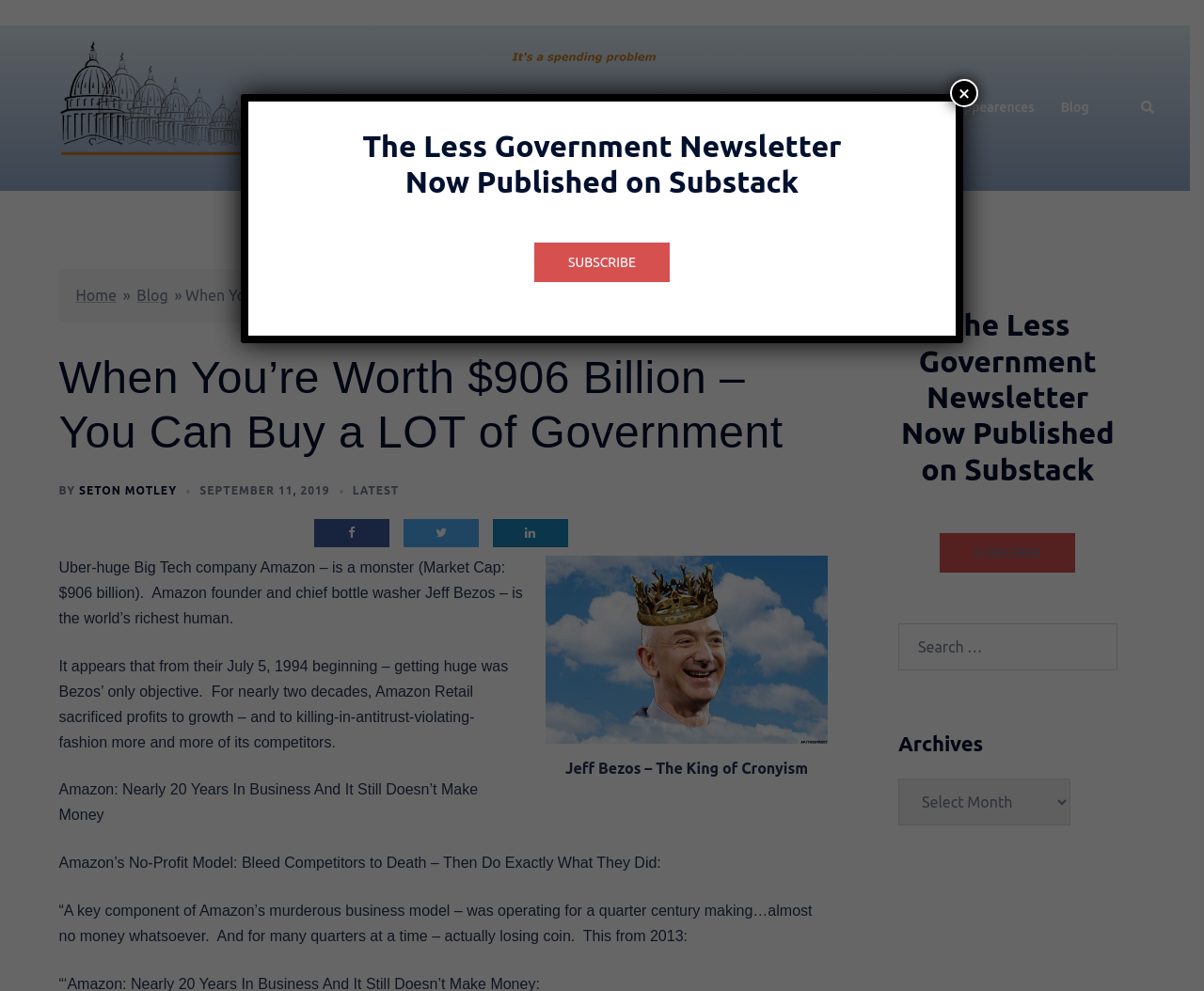Identify the bounding box coordinates of the clickable region to carry out the given instruction: "Search for something".

[0.746, 0.629, 0.928, 0.681]